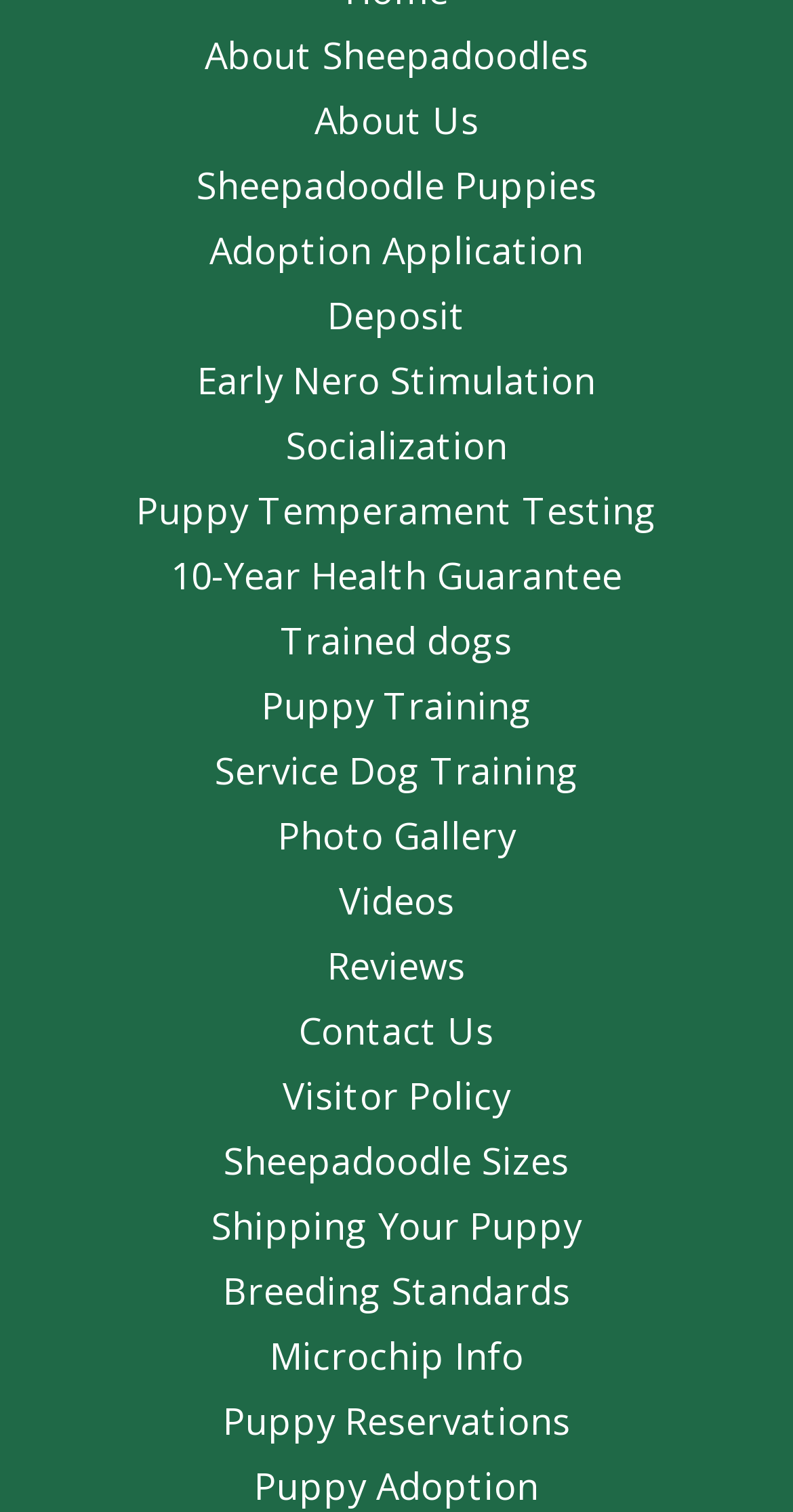Answer the following query concisely with a single word or phrase:
What is the main topic of this website?

Sheepadoodles